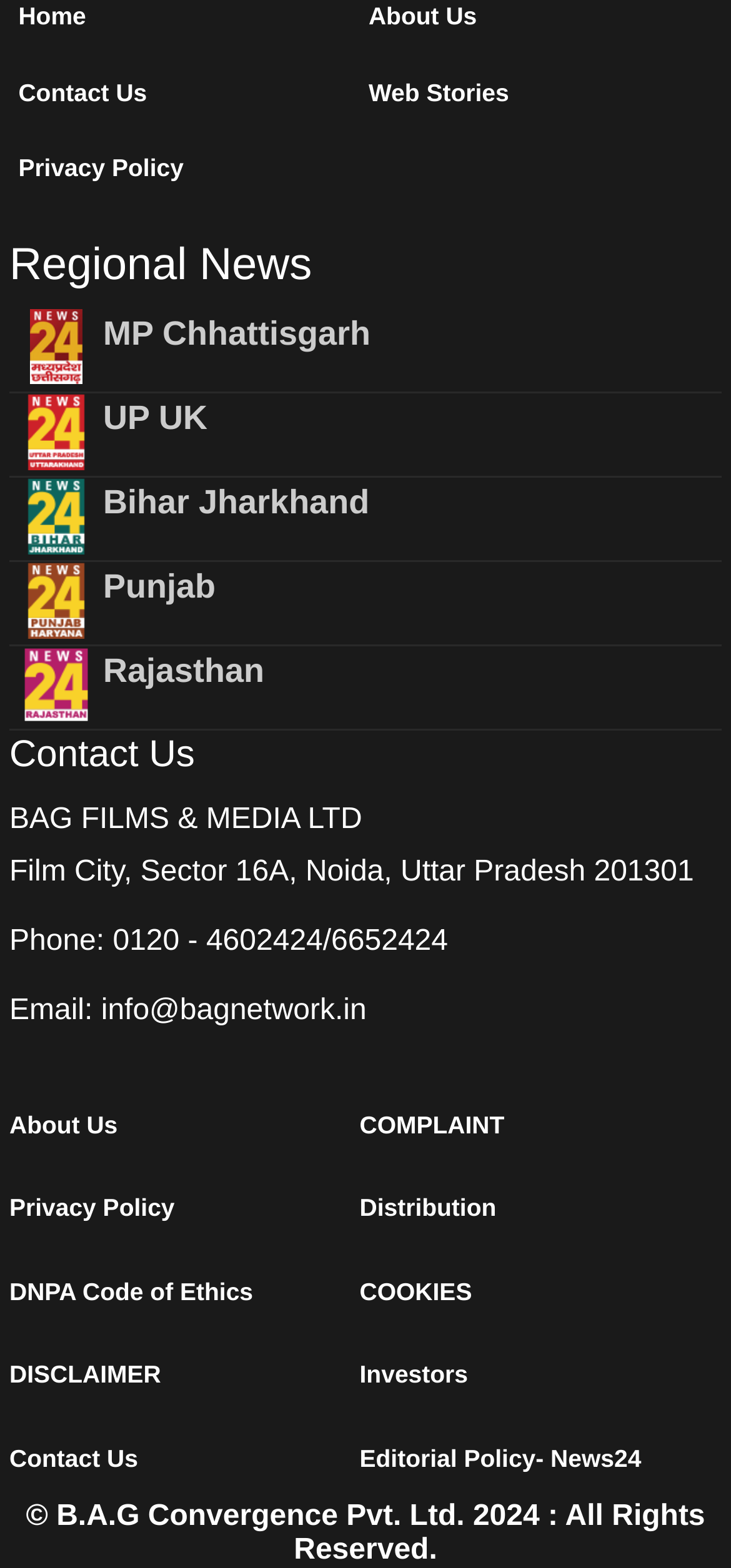Could you highlight the region that needs to be clicked to execute the instruction: "Enter your name"?

None